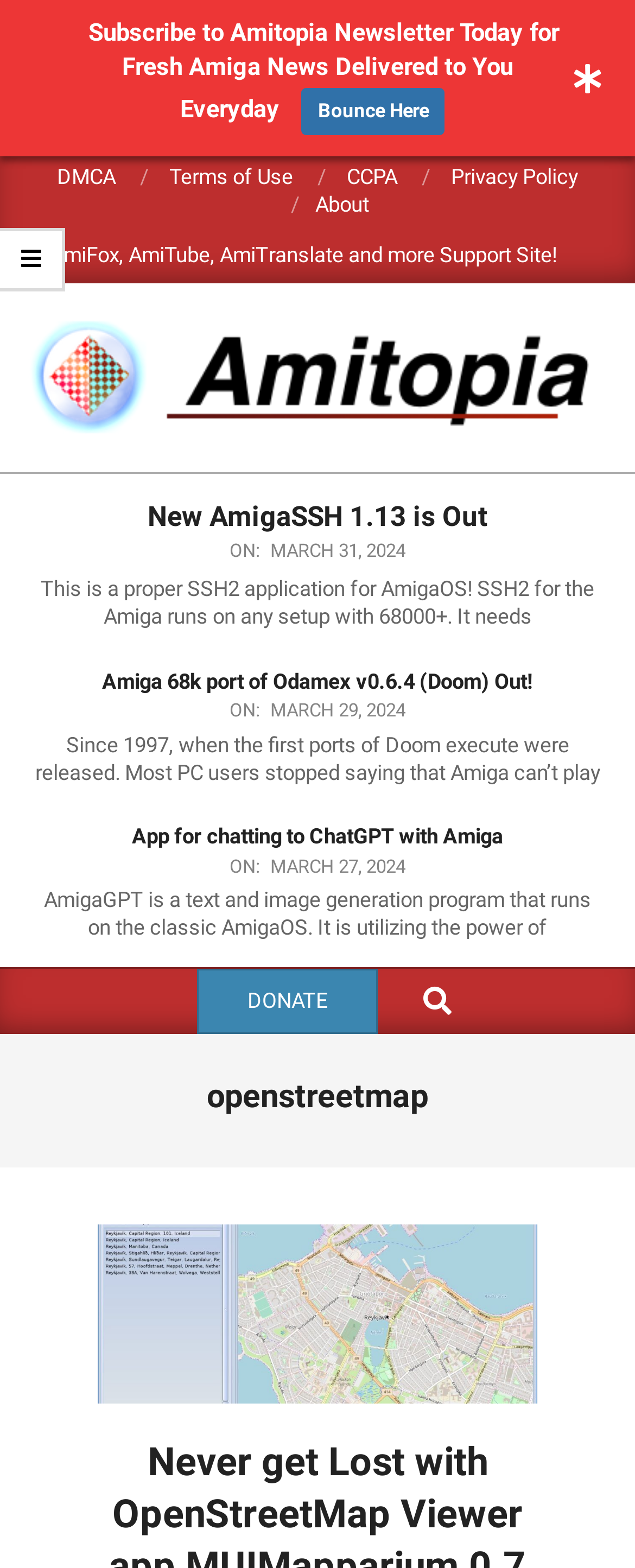What is the purpose of the textbox?
Using the image as a reference, give a one-word or short phrase answer.

Search